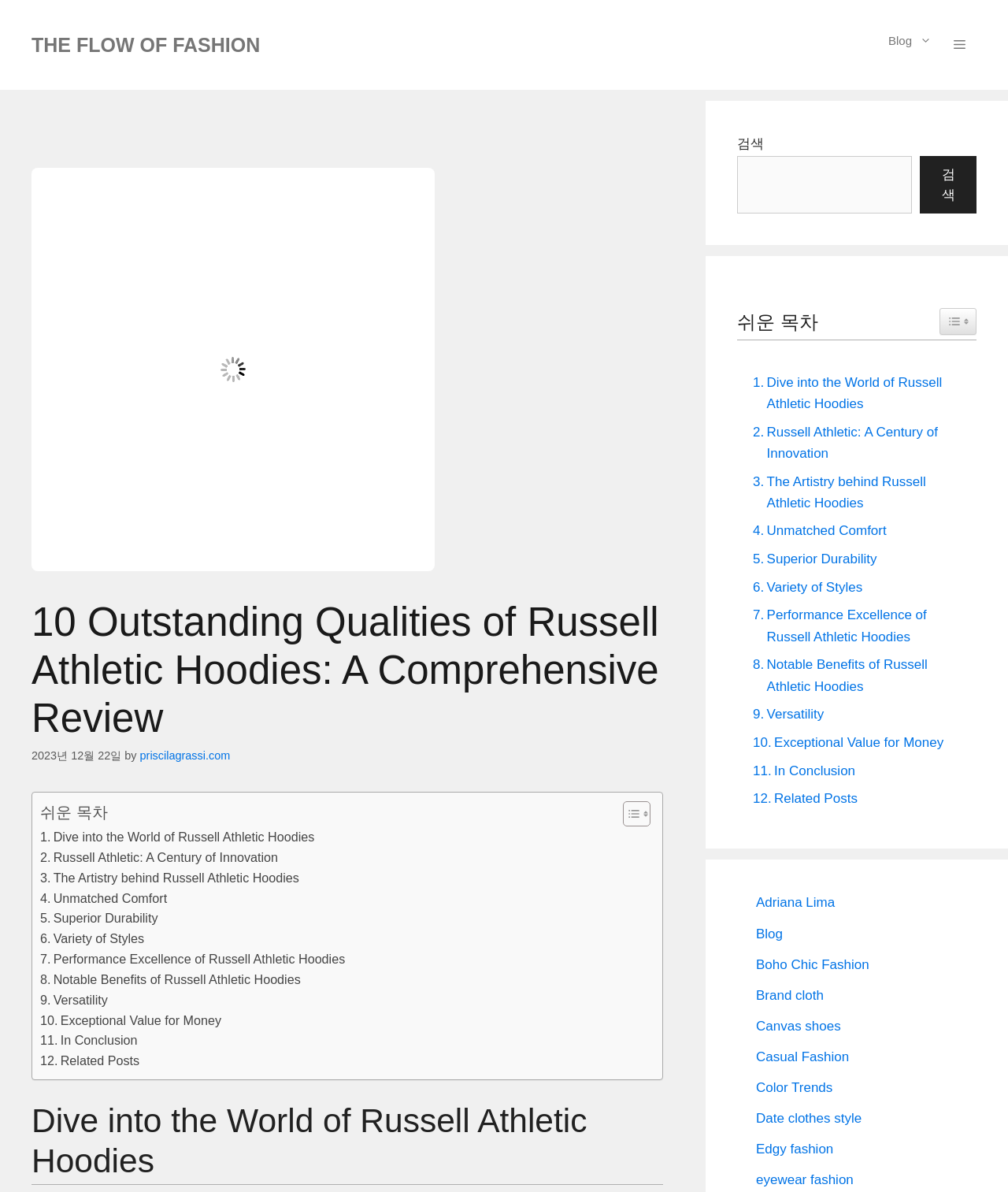What is the title of the article?
With the help of the image, please provide a detailed response to the question.

I found the title of the article by looking at the heading element with the text '10 Outstanding Qualities of Russell Athletic Hoodies: A Comprehensive Review'.